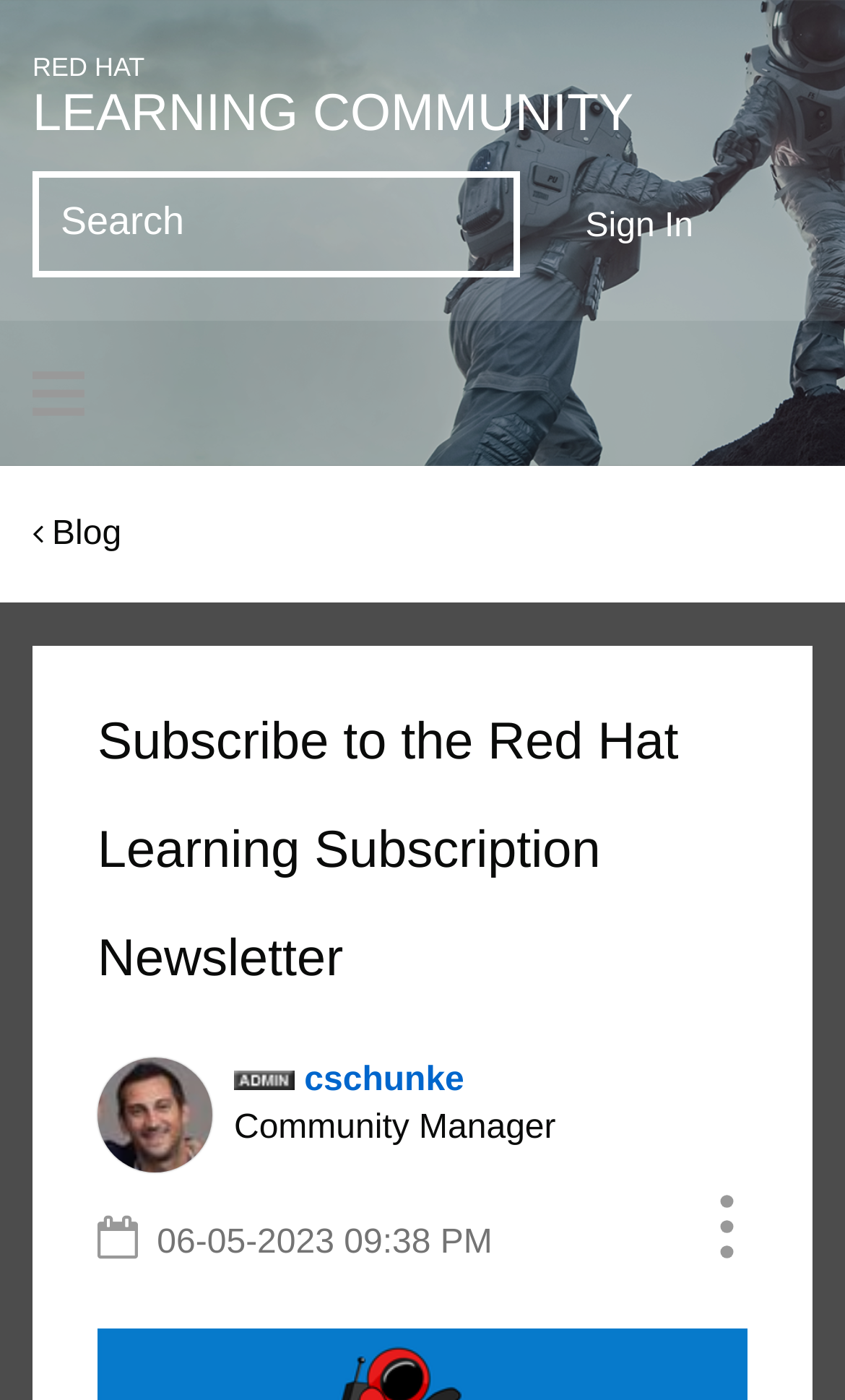What is the purpose of the button 'Browse'?
Please use the image to deliver a detailed and complete answer.

I inferred this answer by looking at the button 'Browse' and its position on the page, which suggests that it is used to browse through the content of the Red Hat Learning Community.